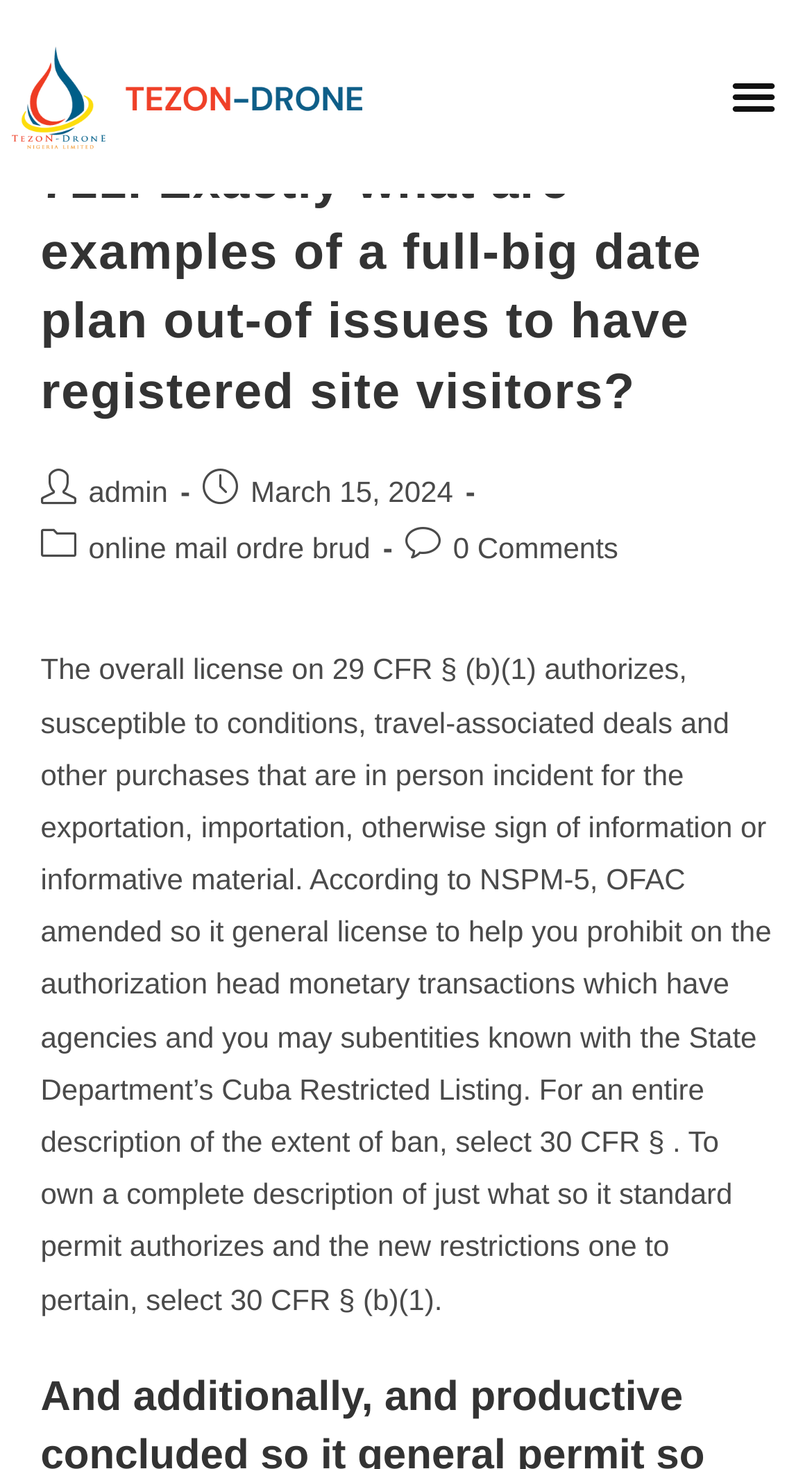Provide the bounding box coordinates of the HTML element this sentence describes: "online mail ordre brud". The bounding box coordinates consist of four float numbers between 0 and 1, i.e., [left, top, right, bottom].

[0.109, 0.362, 0.456, 0.385]